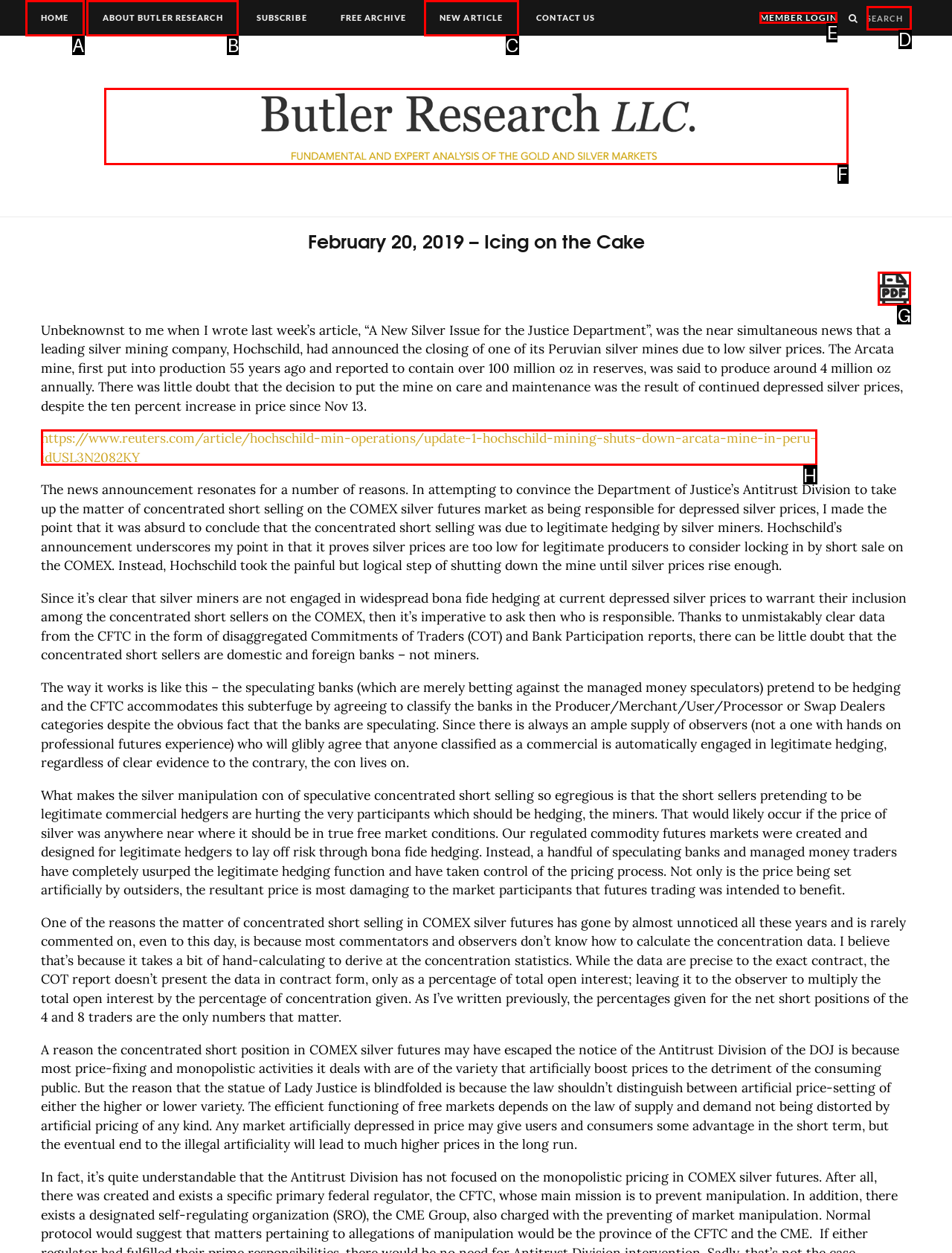To complete the instruction: Generate PDF, which HTML element should be clicked?
Respond with the option's letter from the provided choices.

G